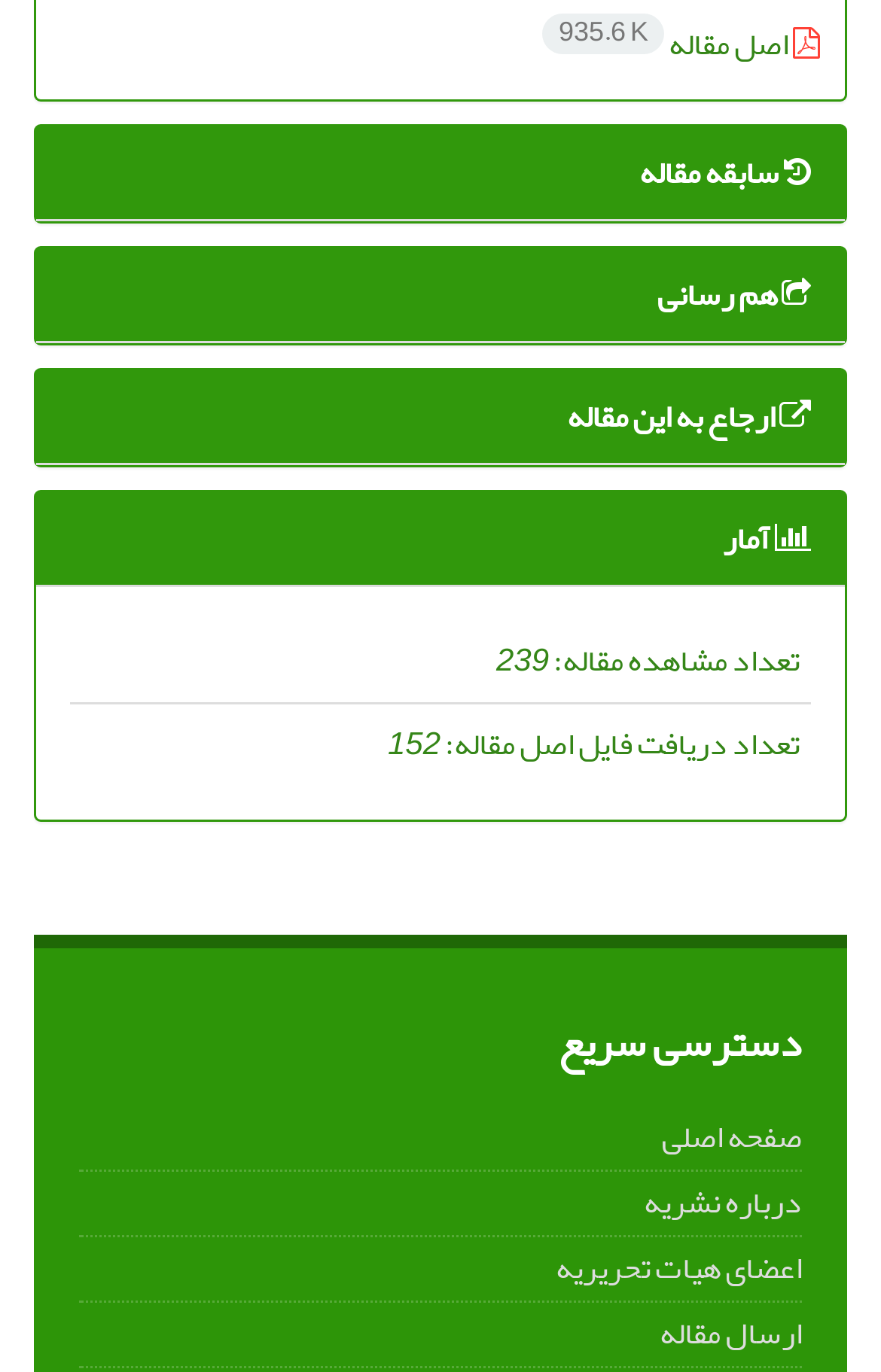Specify the bounding box coordinates of the area to click in order to follow the given instruction: "check the article history."

[0.726, 0.104, 0.921, 0.149]